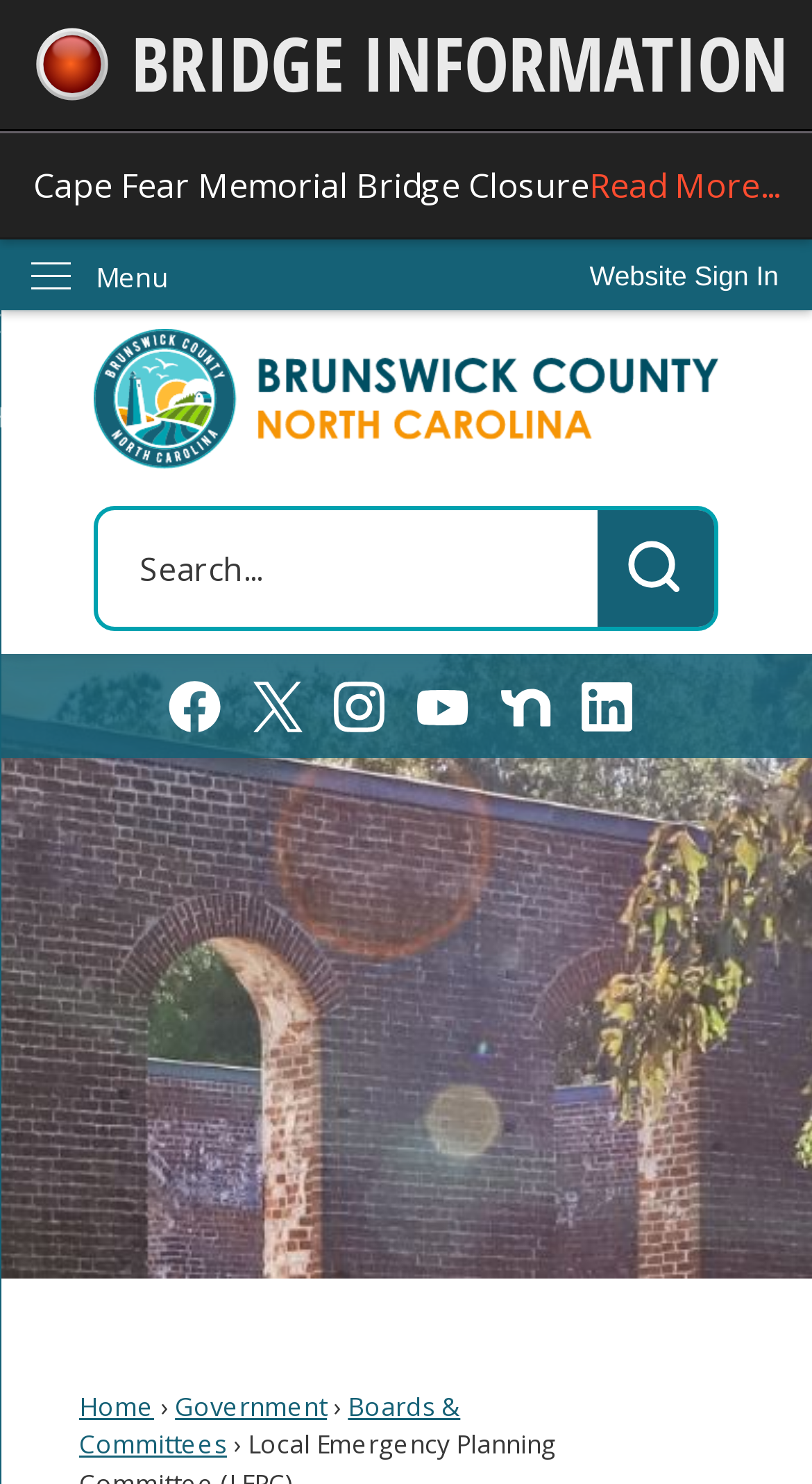Refer to the image and provide a thorough answer to this question:
What is the purpose of the LEPC?

Based on the meta description, the mission of the LEPC is to effectively plan for emergencies involving hazardous materials, so the purpose of the LEPC is emergency planning.